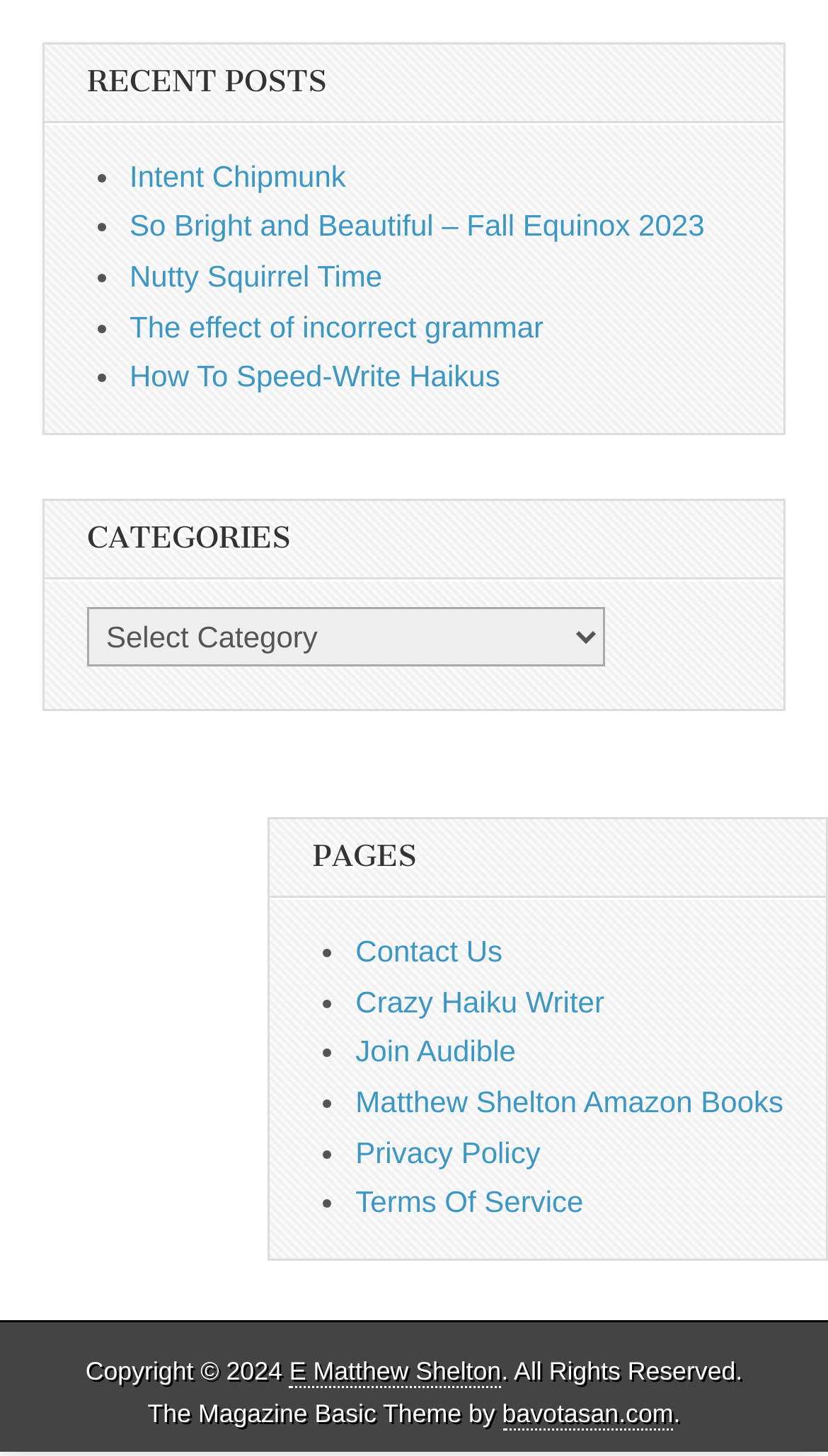How many pages are listed?
Refer to the image and give a detailed response to the question.

I counted the number of list markers and links under the 'PAGES' heading, and there are 7 pages listed.